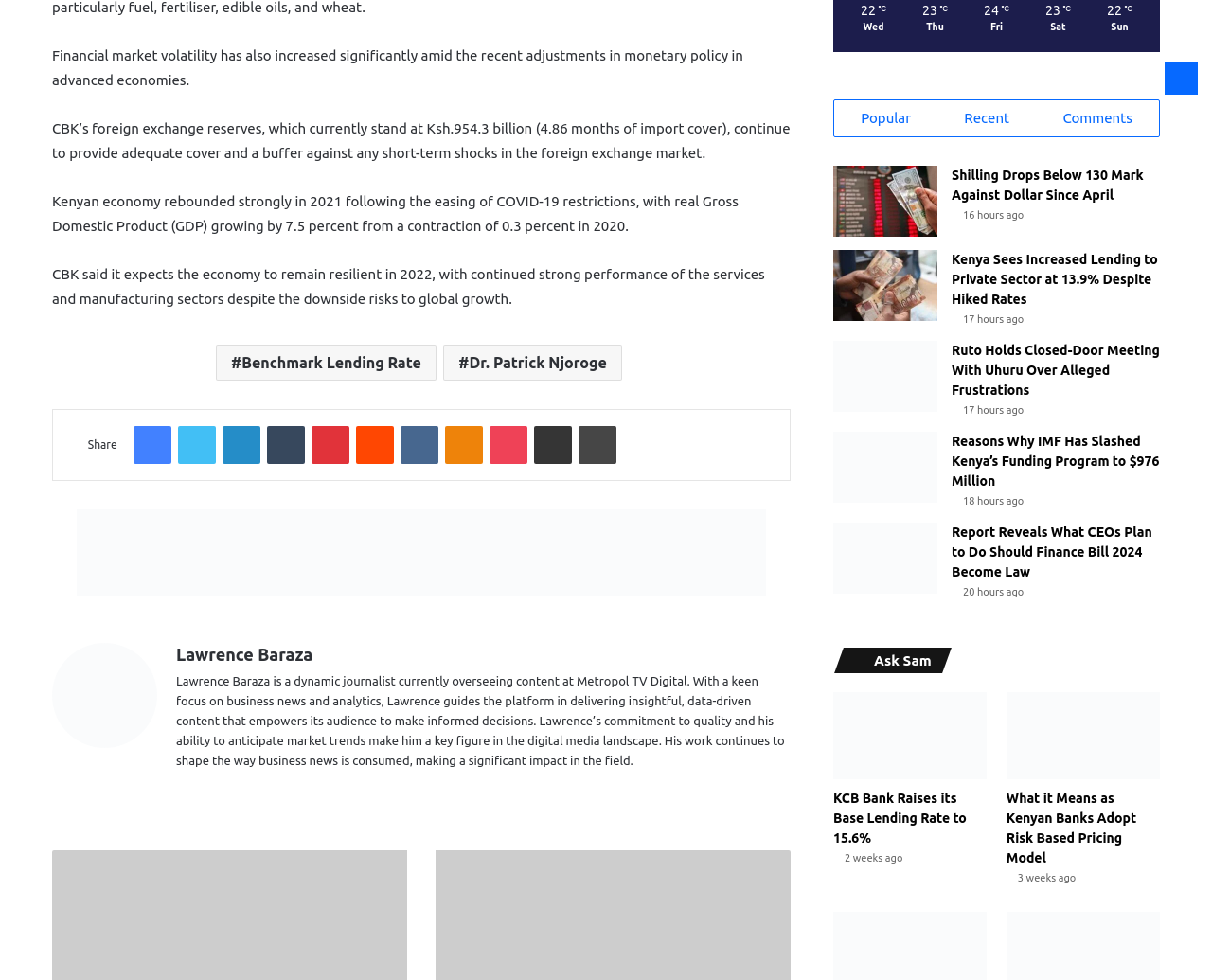Identify the bounding box of the HTML element described as: "Facebook".

None